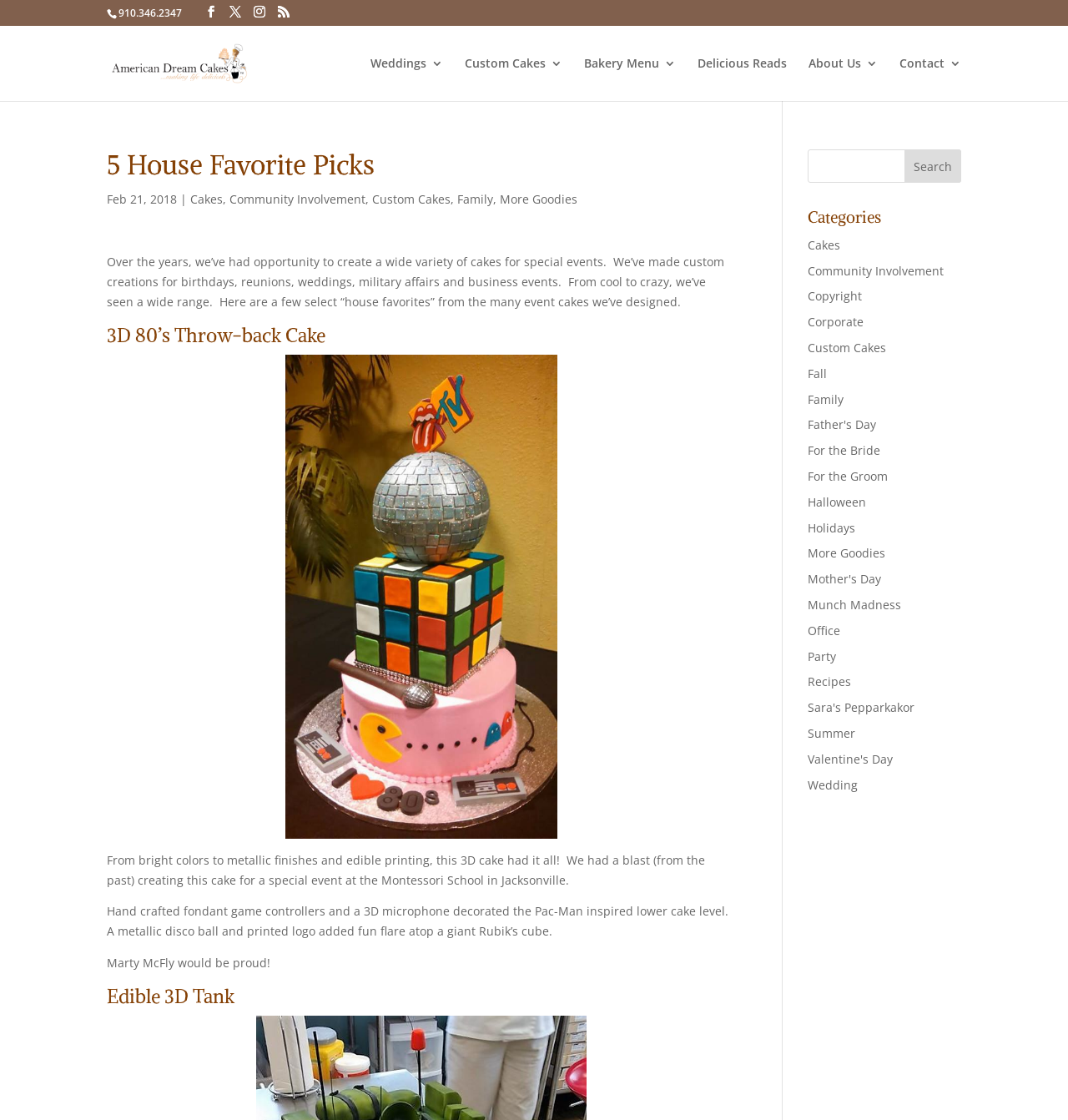Please extract and provide the main headline of the webpage.

5 House Favorite Picks